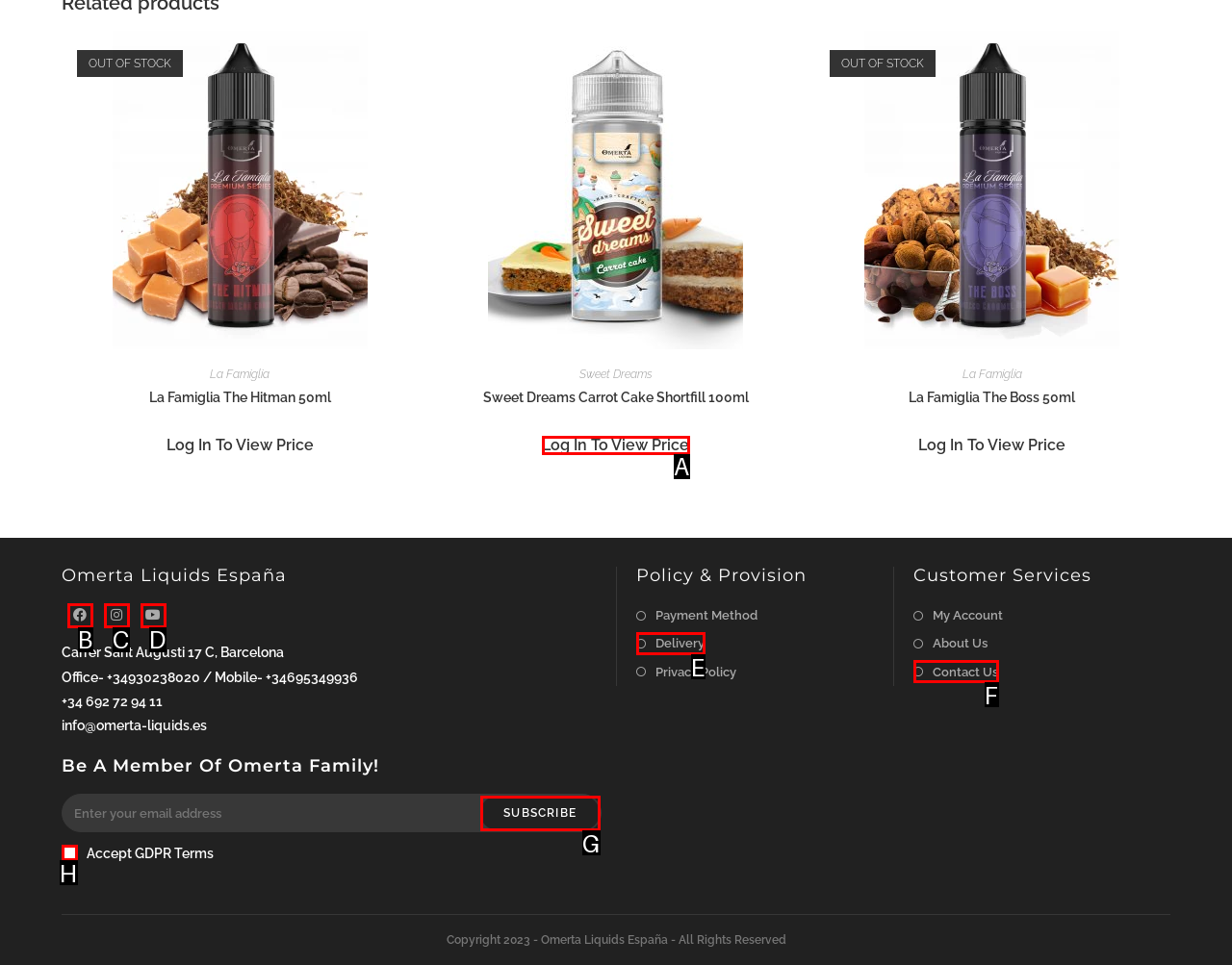Select the appropriate HTML element to click for the following task: Subscribe to Omerta Family newsletter
Answer with the letter of the selected option from the given choices directly.

G